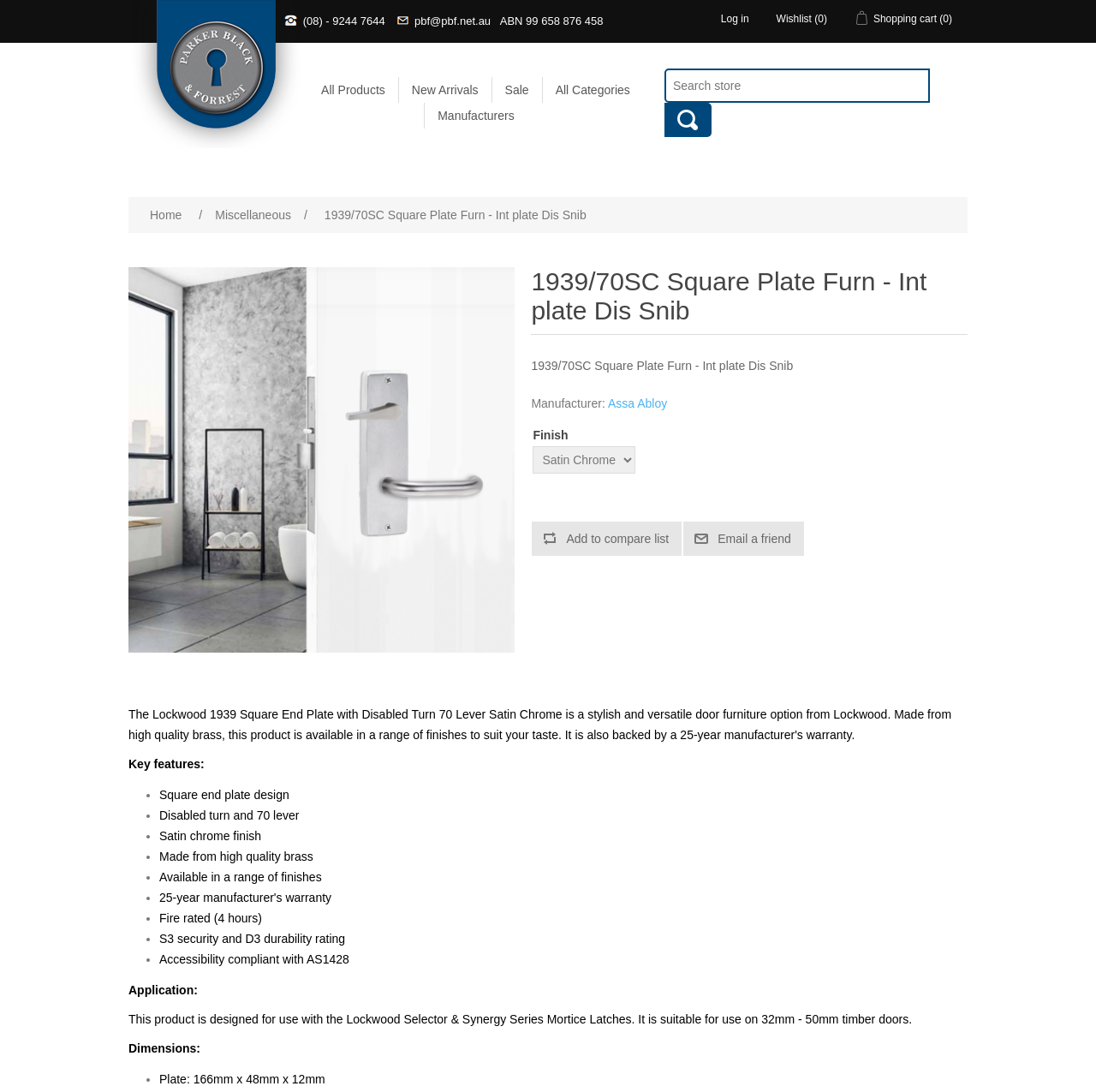What is the size of the plate?
Examine the screenshot and reply with a single word or phrase.

166mm x 48mm x 12mm